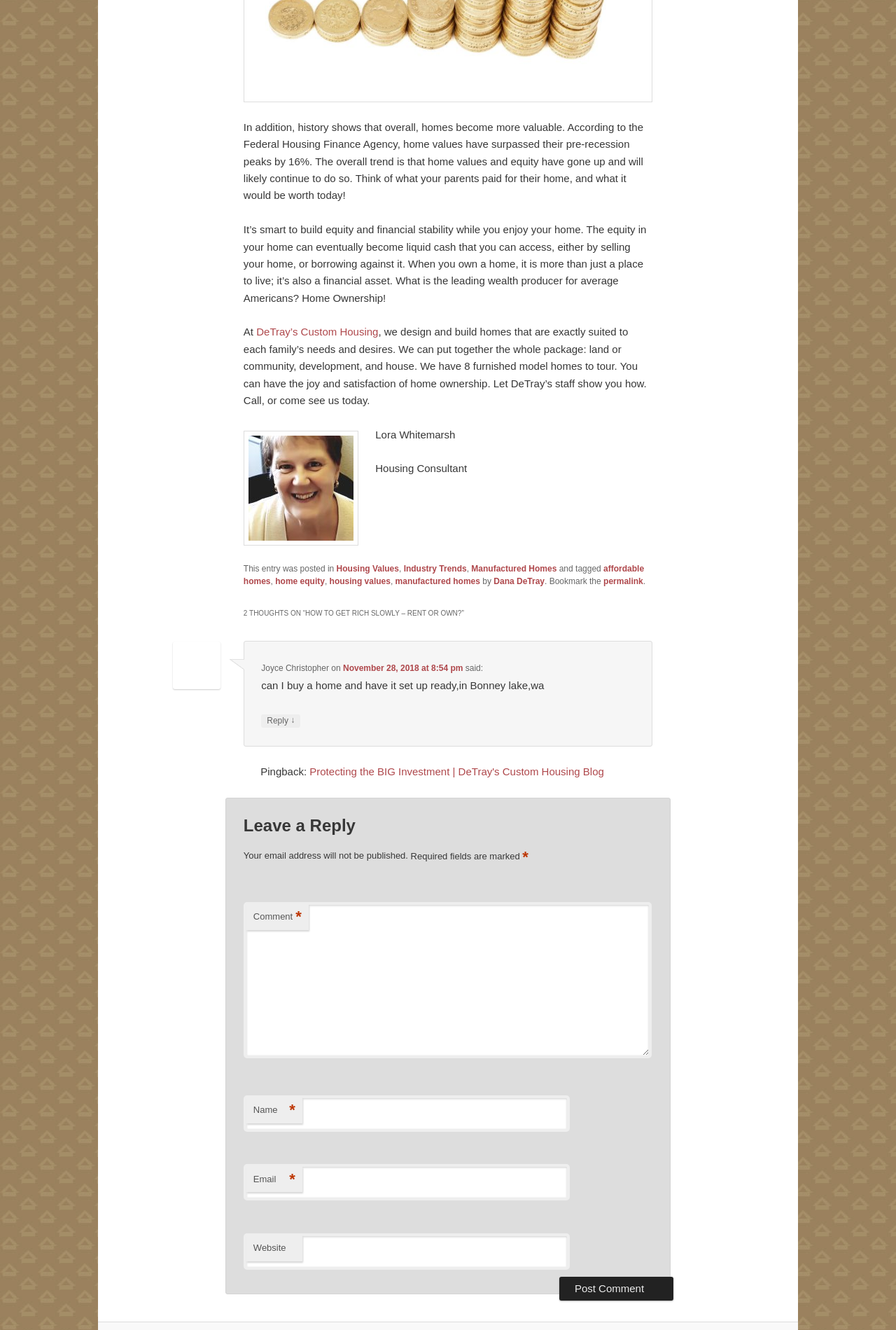How many furnished model homes are available to tour?
Please interpret the details in the image and answer the question thoroughly.

According to the text content, there are 8 furnished model homes available to tour. This information is provided to encourage readers to visit DeTray's Custom Housing and explore their home options.